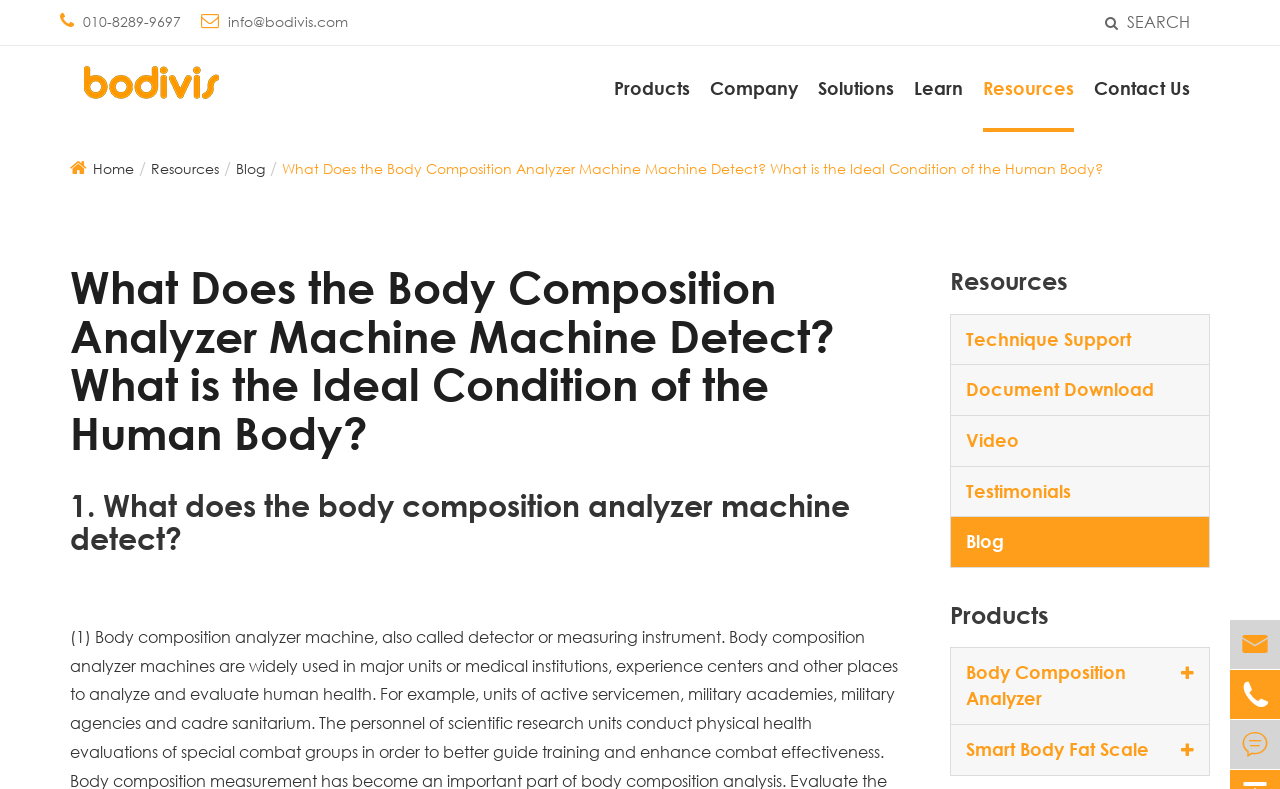Generate the text of the webpage's primary heading.

What Does the Body Composition Analyzer Machine Machine Detect? What is the Ideal Condition of the Human Body?